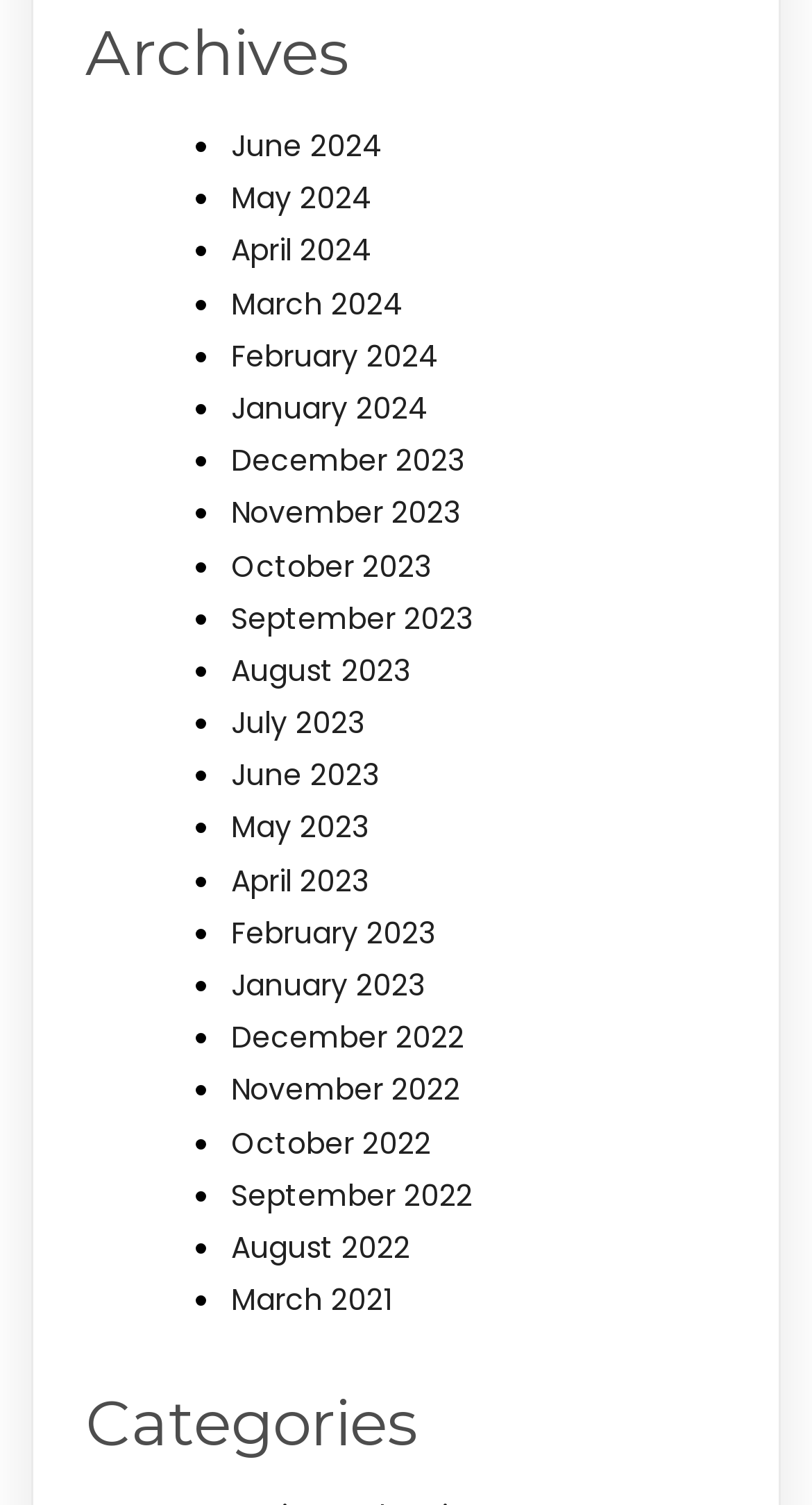Please determine the bounding box coordinates for the element that should be clicked to follow these instructions: "View December 2022".

[0.285, 0.676, 0.572, 0.703]